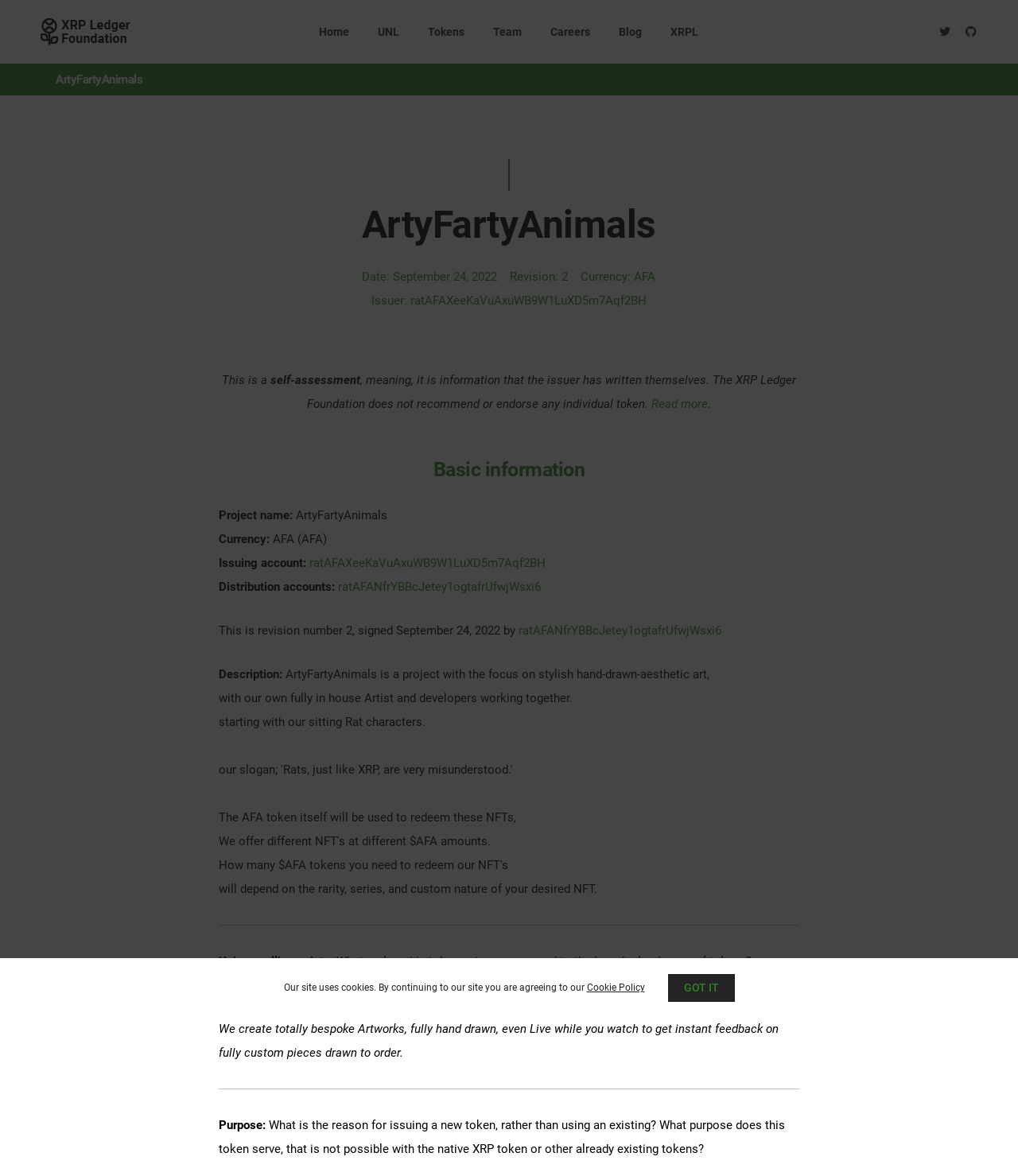From the webpage screenshot, identify the region described by alt="XRP Ledger Foundation". Provide the bounding box coordinates as (top-left x, top-left y, bottom-right x, bottom-right y), with each value being a floating point number between 0 and 1.

[0.039, 0.016, 0.225, 0.036]